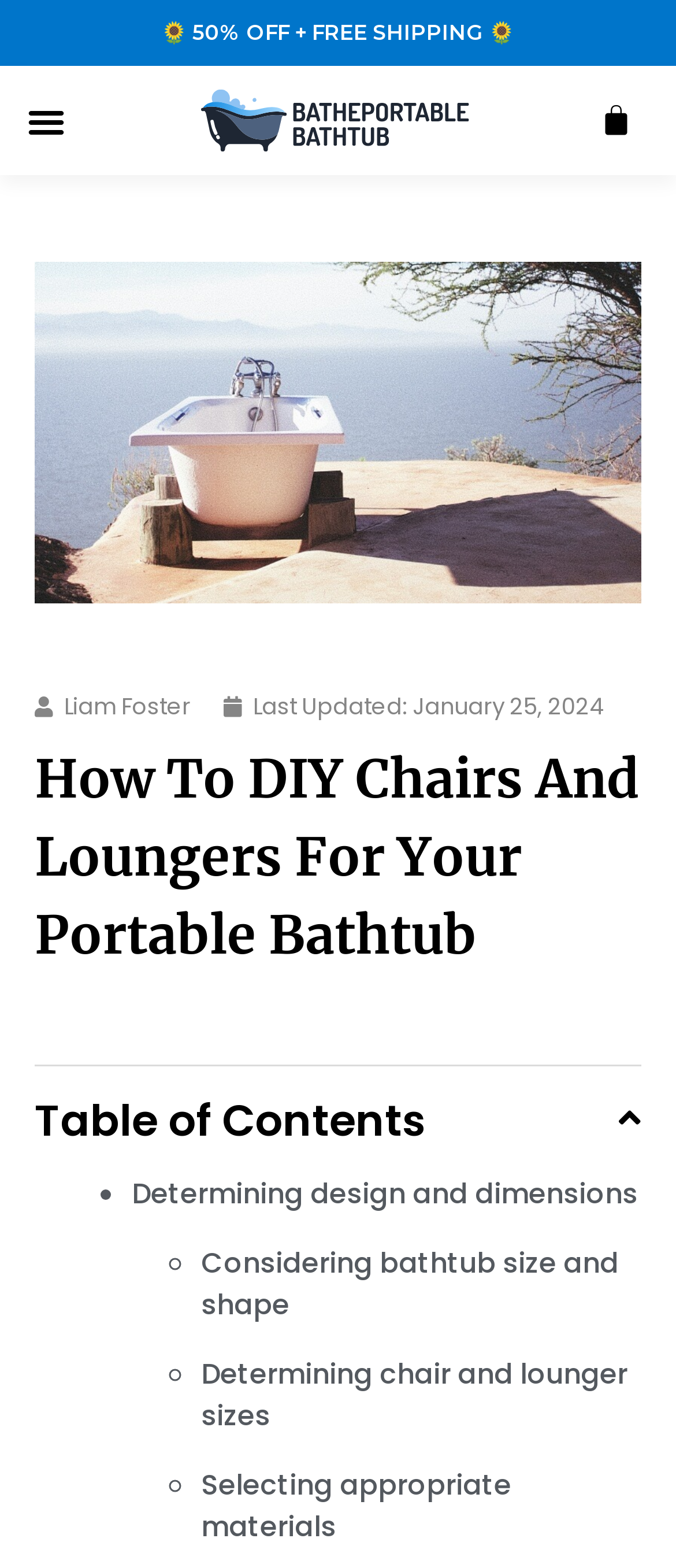Locate the bounding box coordinates of the element that should be clicked to fulfill the instruction: "Go to Determining design and dimensions".

[0.195, 0.748, 0.944, 0.774]